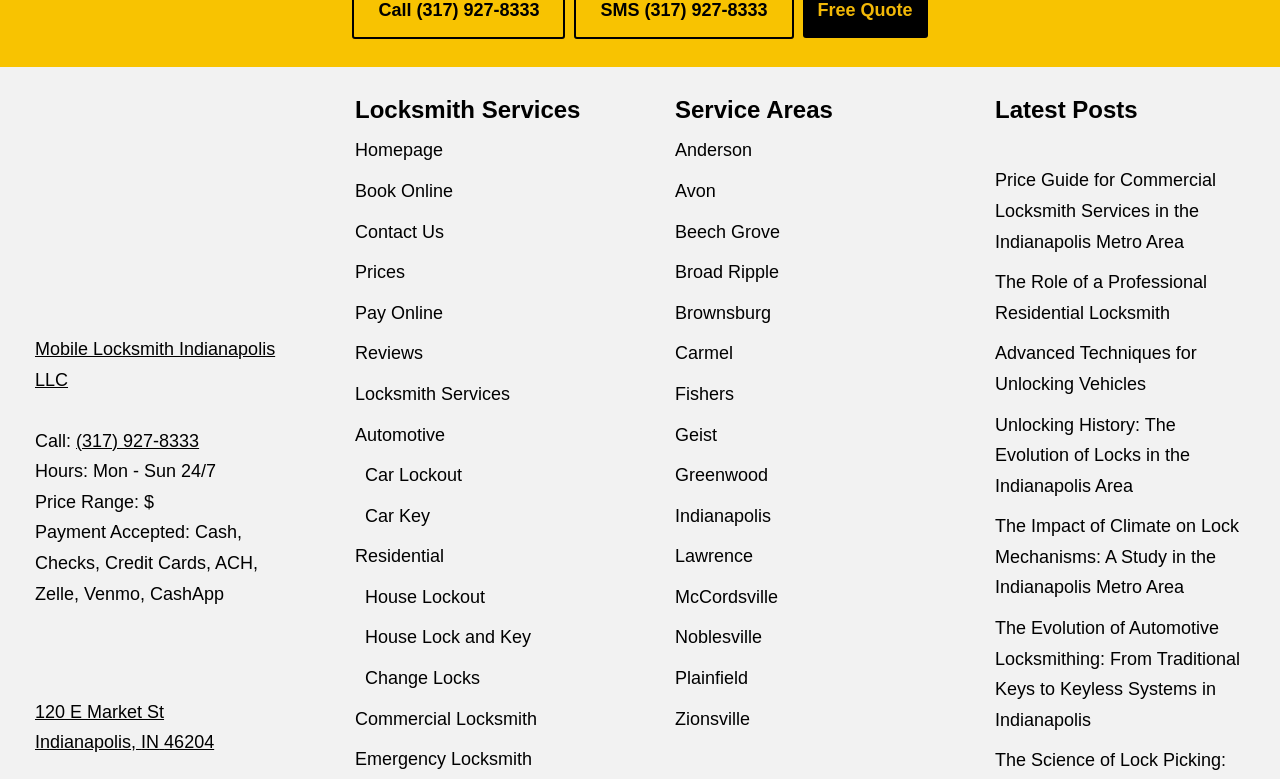Identify the bounding box coordinates of the clickable region necessary to fulfill the following instruction: "View the 'Locksmith Services' page". The bounding box coordinates should be four float numbers between 0 and 1, i.e., [left, top, right, bottom].

[0.277, 0.493, 0.398, 0.518]